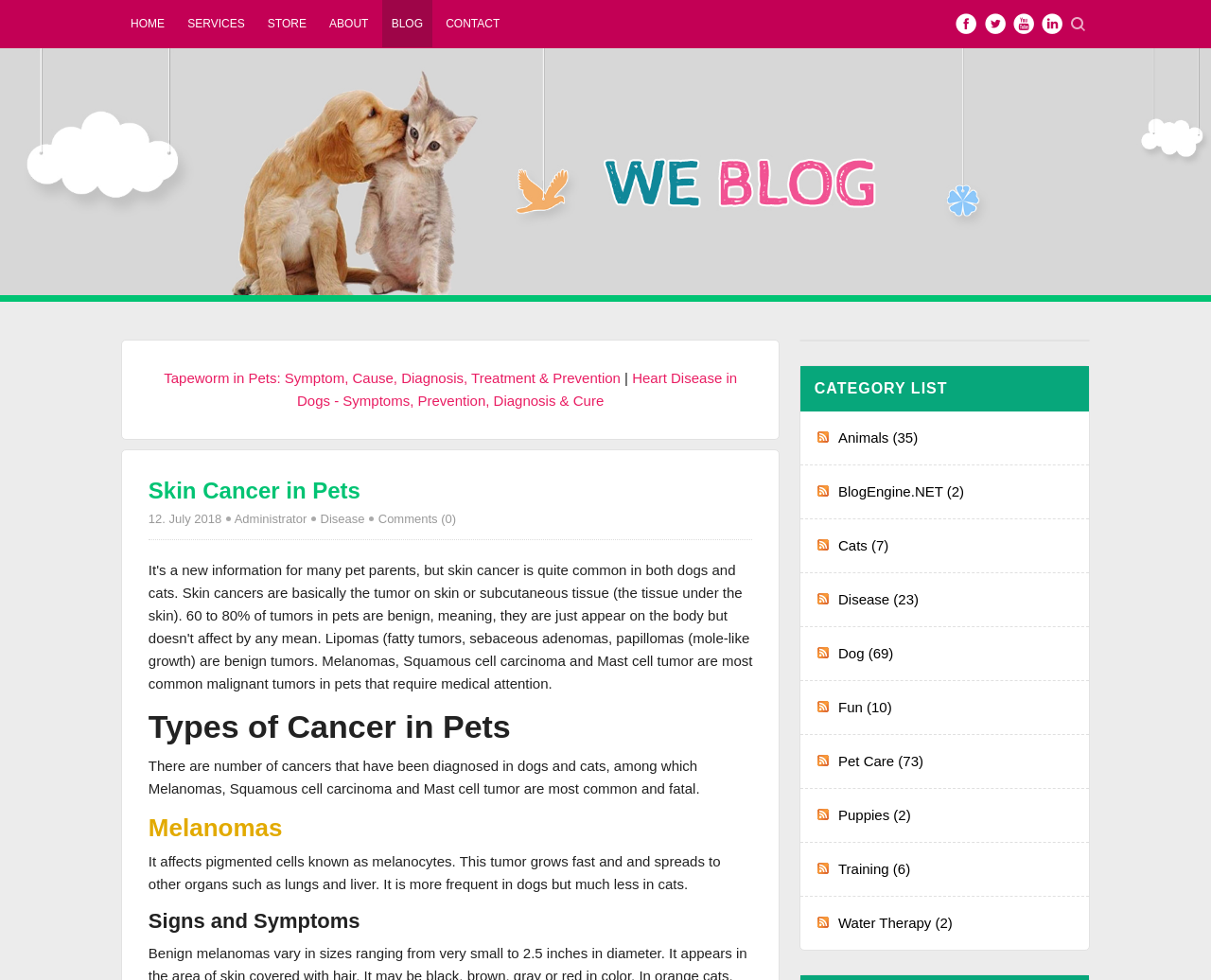Refer to the image and provide an in-depth answer to the question:
How many categories are listed on the webpage?

I counted the number of links under the 'CATEGORY LIST' heading, which are 'Animals', 'BlogEngine.NET', 'Cats', 'Disease', 'Dog', 'Fun', 'Pet Care', 'Puppies', 'RSS feed for SubBlog', 'Training', and 'Water Therapy', totaling 12 categories.